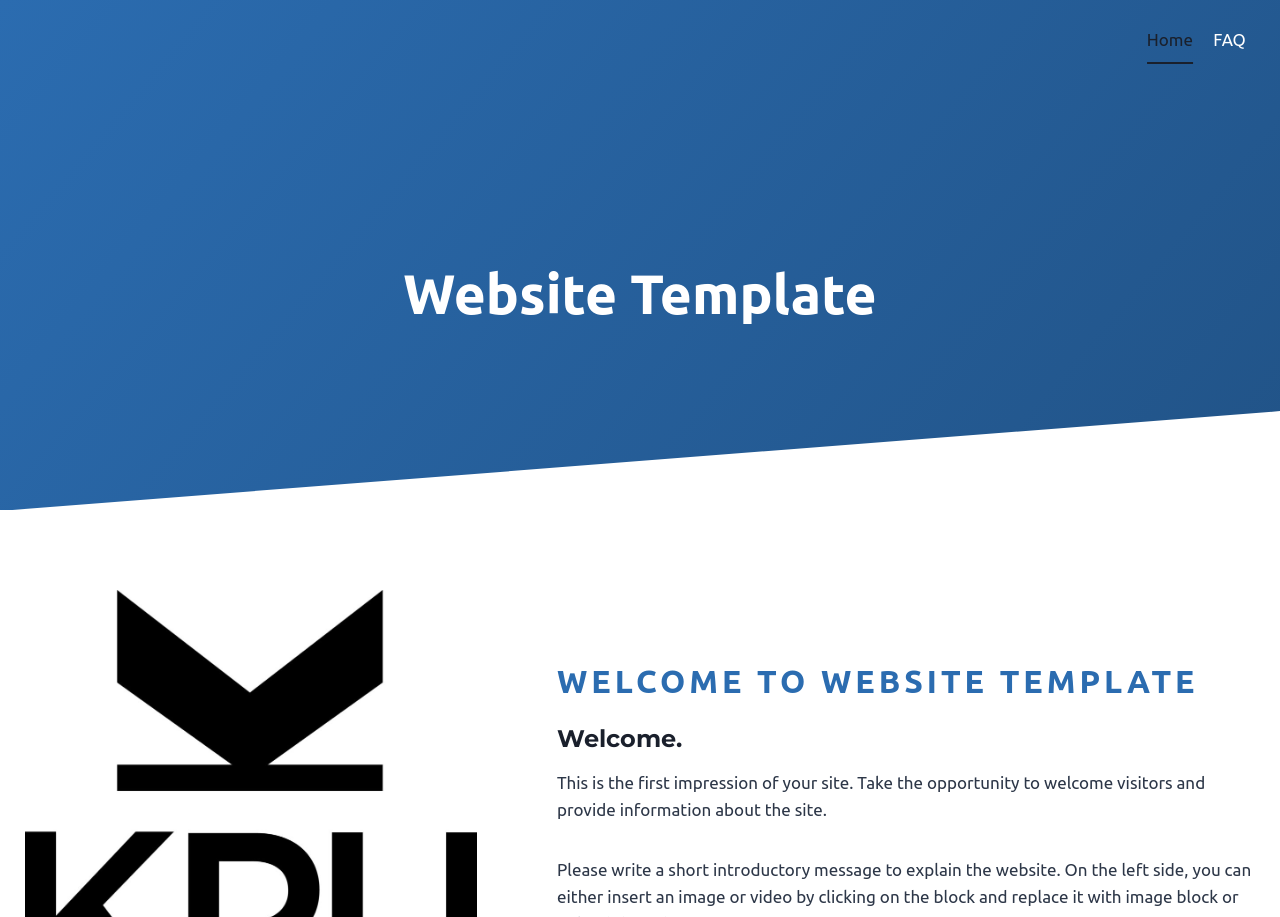Create a detailed description of the webpage's content and layout.

The webpage is titled "Website Template – Welcome to Website Template site". At the top, there is a primary navigation section that spans almost the entire width of the page, containing two links: "Home" and "FAQ". 

Below the navigation section, there is a prominent heading that reads "Website Template", taking up a significant portion of the page's width. 

Further down, there are three consecutive headings, aligned to the right side of the page. The first heading is "WELCOME TO WEBSITE TEMPLATE", followed by "Welcome." in a smaller font size. 

Below these headings, there is a paragraph of text that provides information about the site, stating that it is the first impression of the site and an opportunity to welcome visitors and provide information.